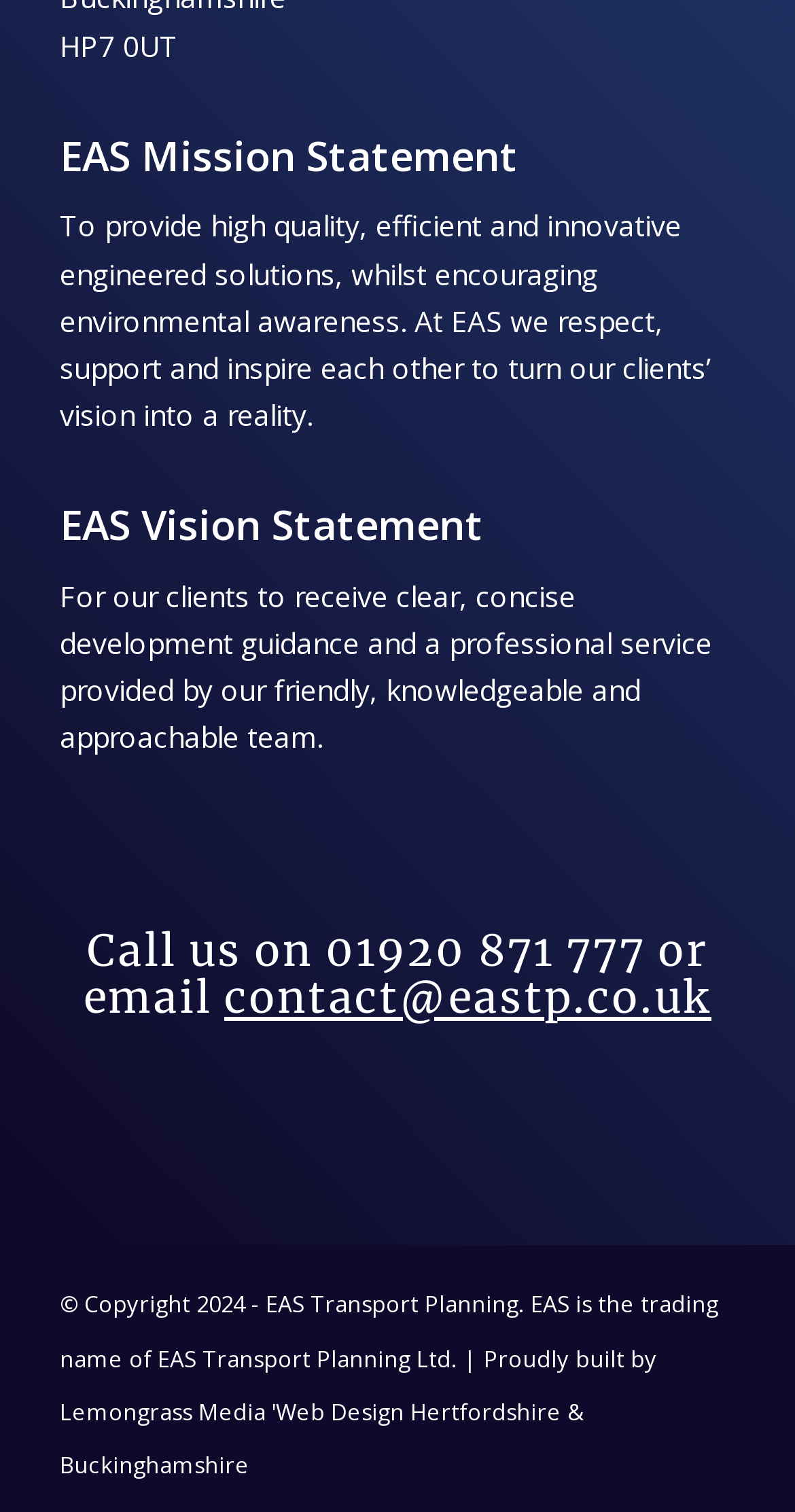What is the company's vision statement?
Can you provide an in-depth and detailed response to the question?

The vision statement is mentioned in the third paragraph of the webpage, which states 'For our clients to receive clear, concise development guidance and a professional service provided by our friendly, knowledgeable and approachable team.'